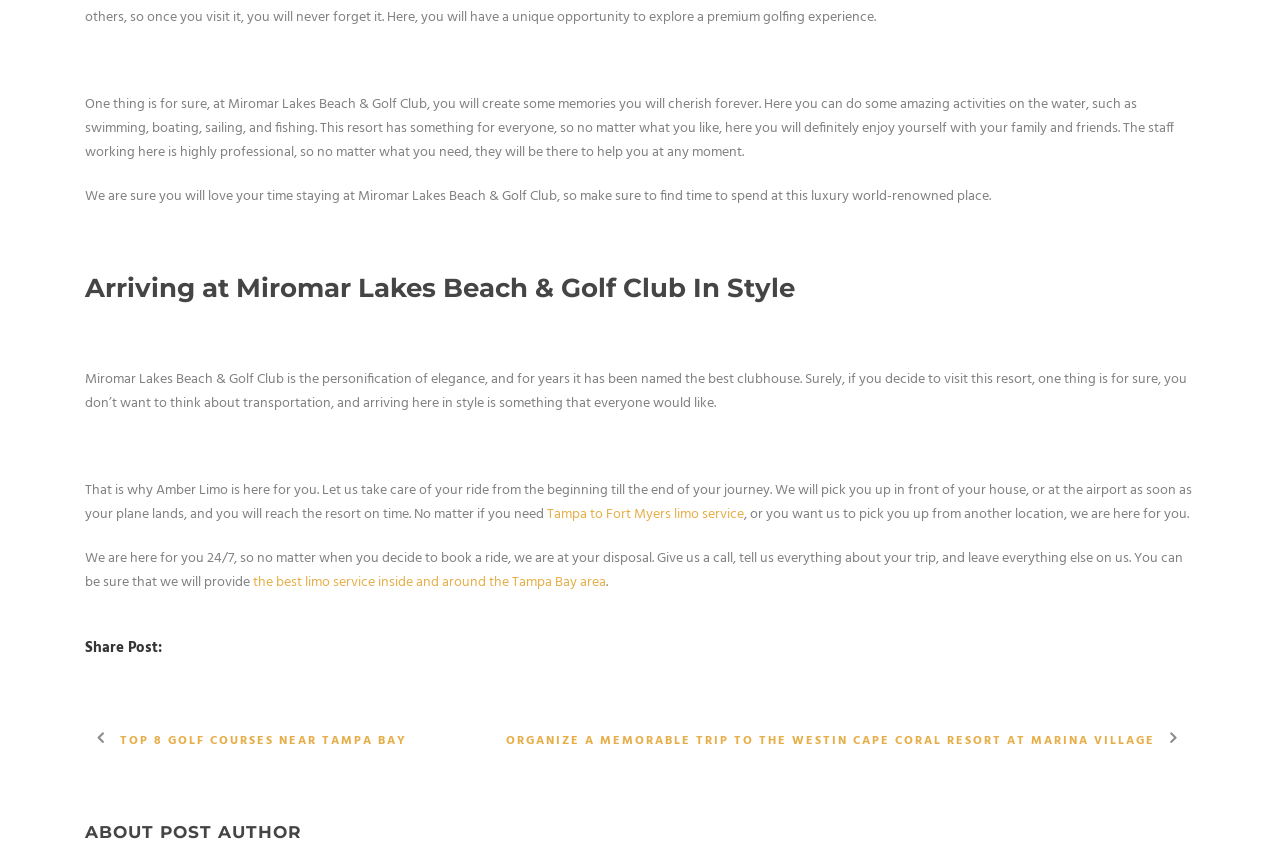Locate the bounding box coordinates of the clickable element to fulfill the following instruction: "Read about the top 8 golf courses near Tampa Bay". Provide the coordinates as four float numbers between 0 and 1 in the format [left, top, right, bottom].

[0.066, 0.864, 0.318, 0.887]